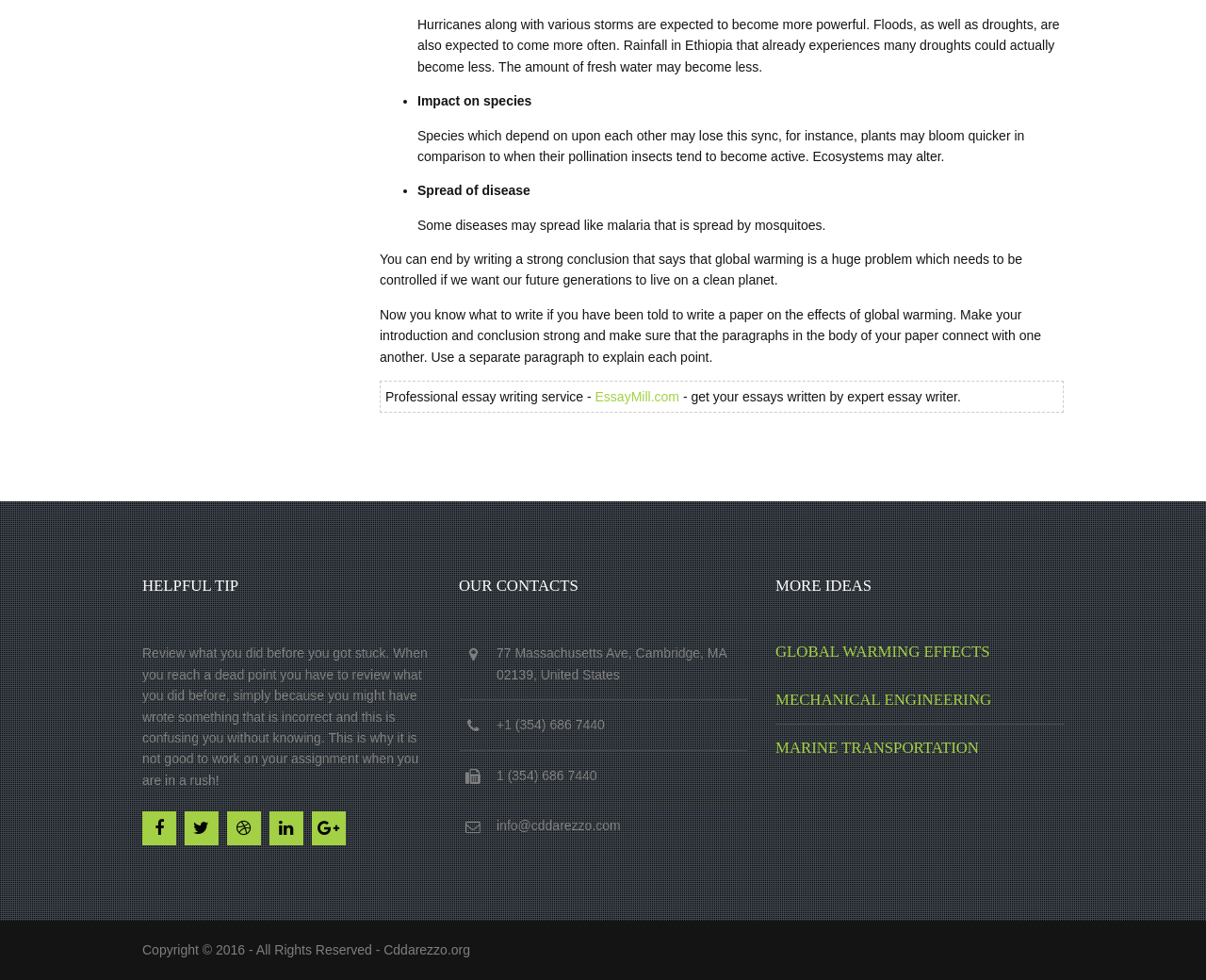Using a single word or phrase, answer the following question: 
How many article links are provided under 'MORE IDEAS'?

3